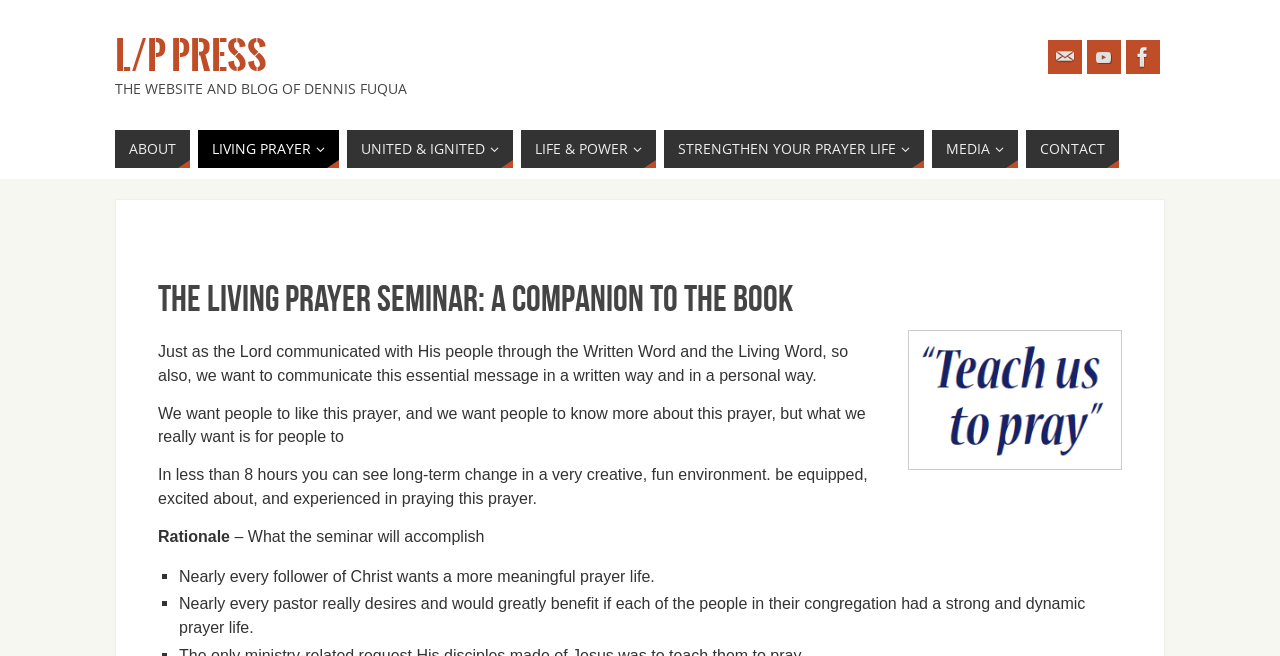What is the purpose of the seminar?
Please answer the question with a detailed response using the information from the screenshot.

The purpose of the seminar can be understood from the text, which states that the seminar aims to equip people in praying, make them excited about praying, and provide them with a personal experience of praying.